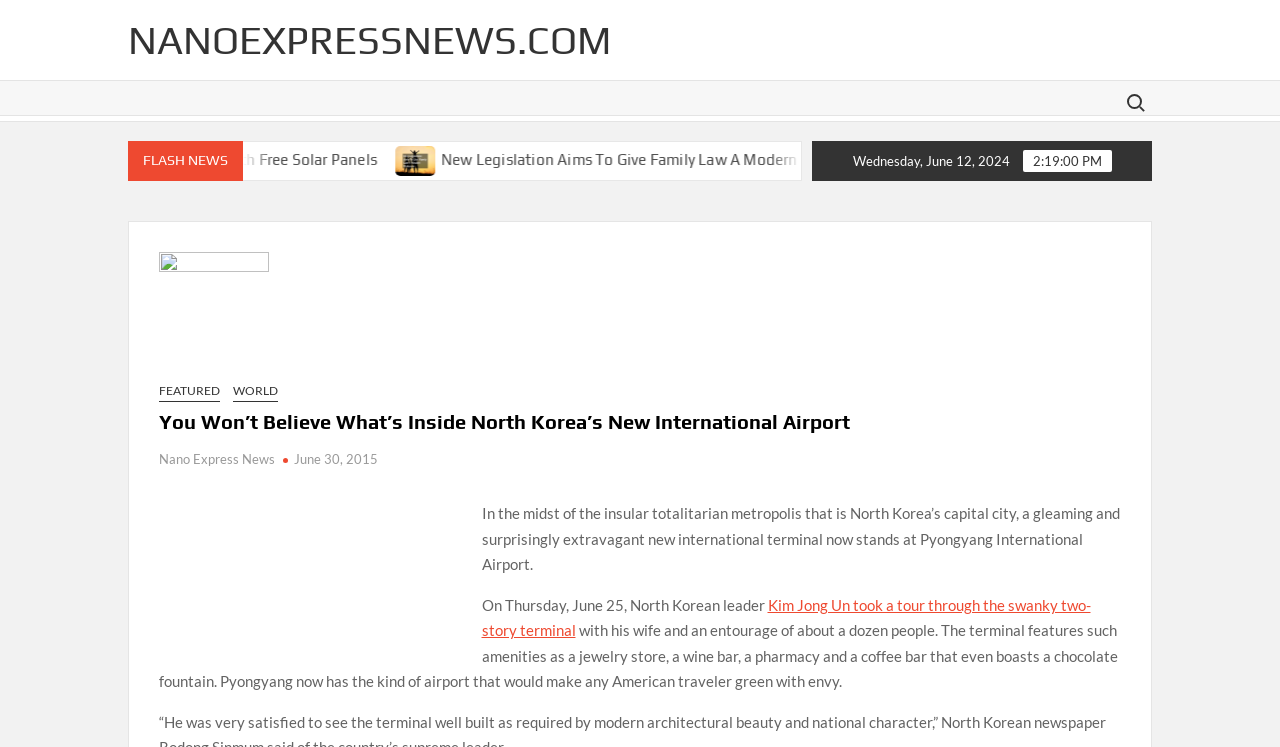Give a concise answer of one word or phrase to the question: 
How many people accompanied Kim Jong Un on the tour?

about a dozen